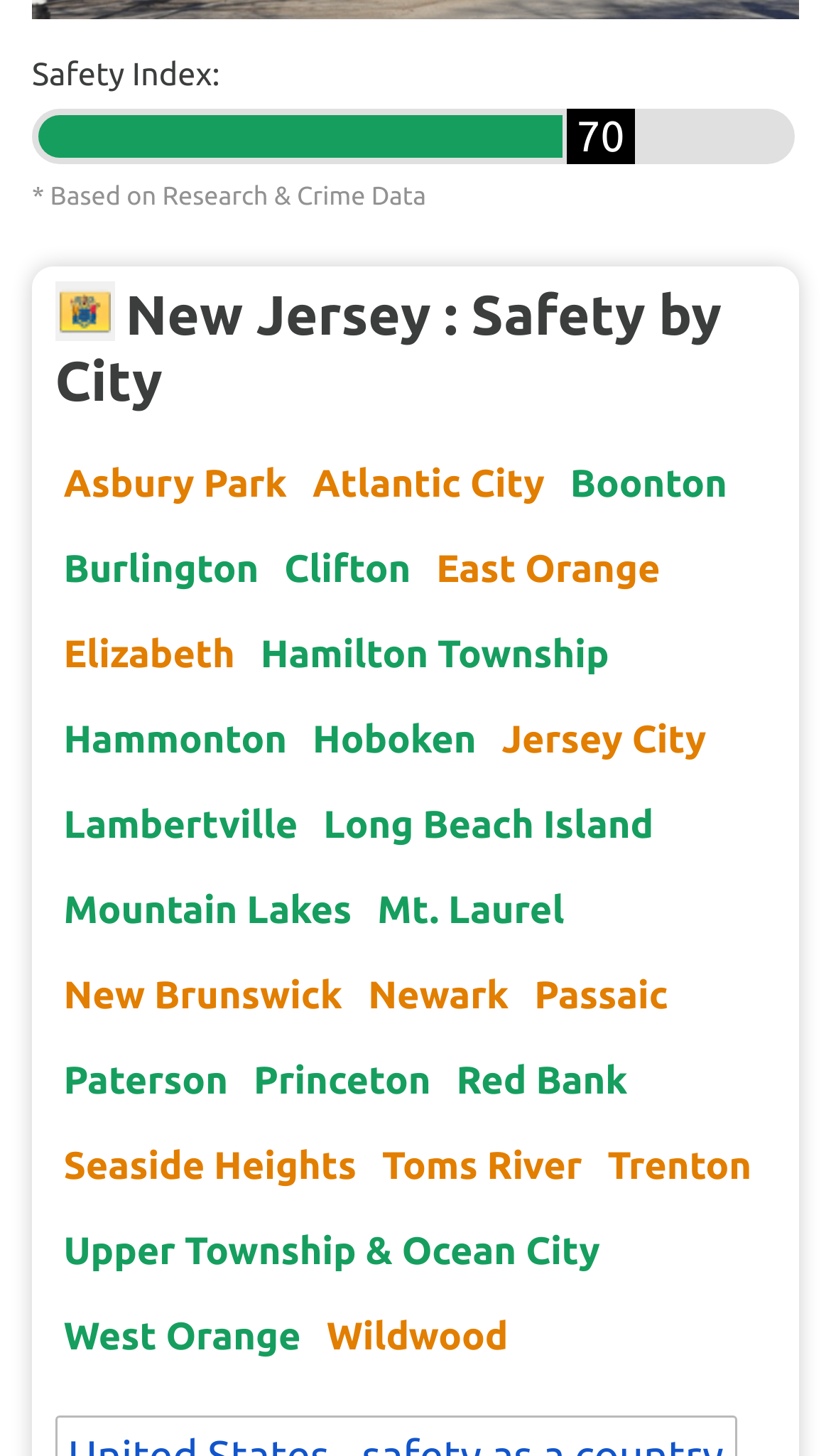Please locate the bounding box coordinates of the region I need to click to follow this instruction: "View safety information for Asbury Park".

[0.066, 0.307, 0.356, 0.359]